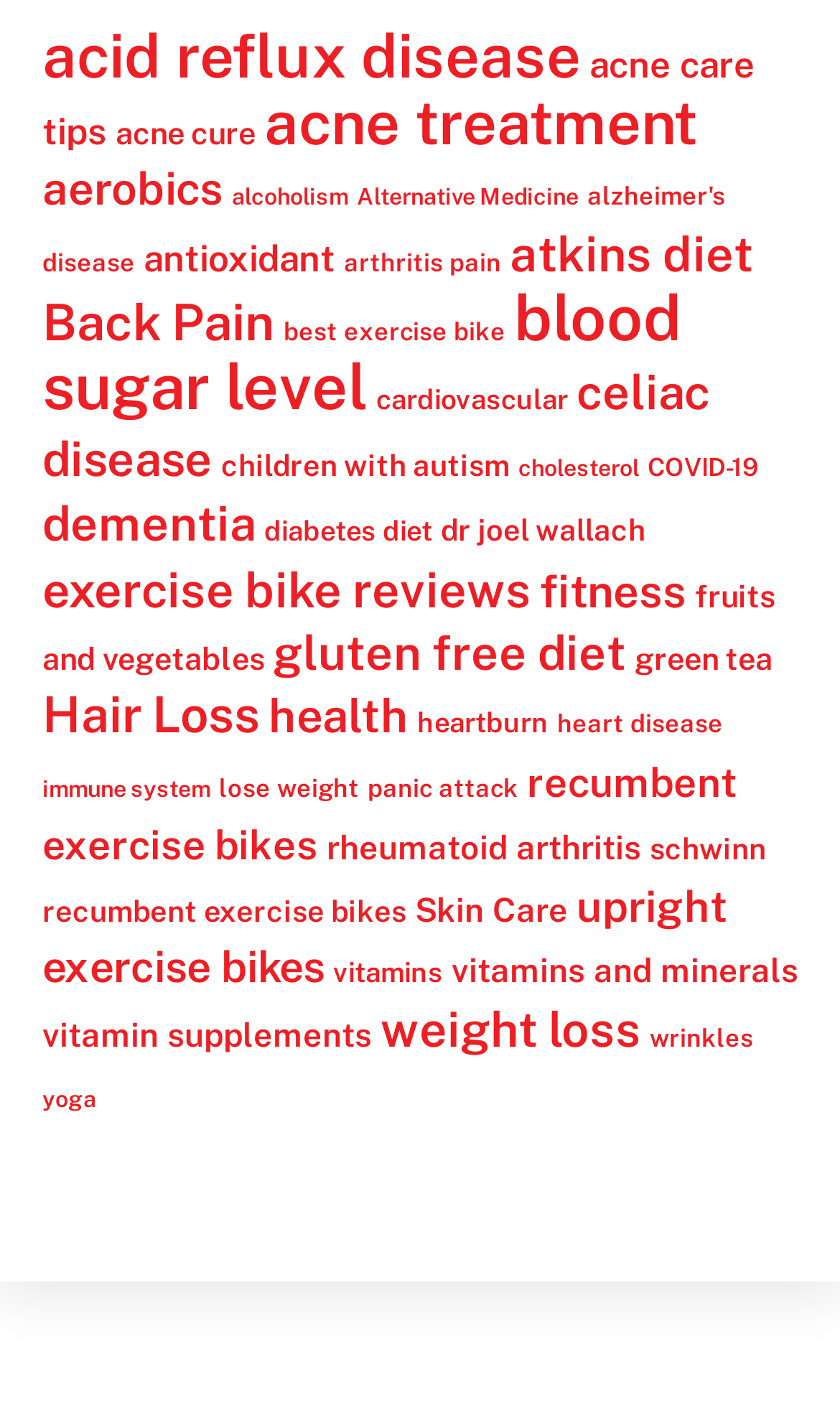Bounding box coordinates should be in the format (top-left x, top-left y, bottom-right x, bottom-right y) and all values should be floating point numbers between 0 and 1. Determine the bounding box coordinate for the UI element described as: schwinn recumbent exercise bikes

[0.05, 0.588, 0.912, 0.655]